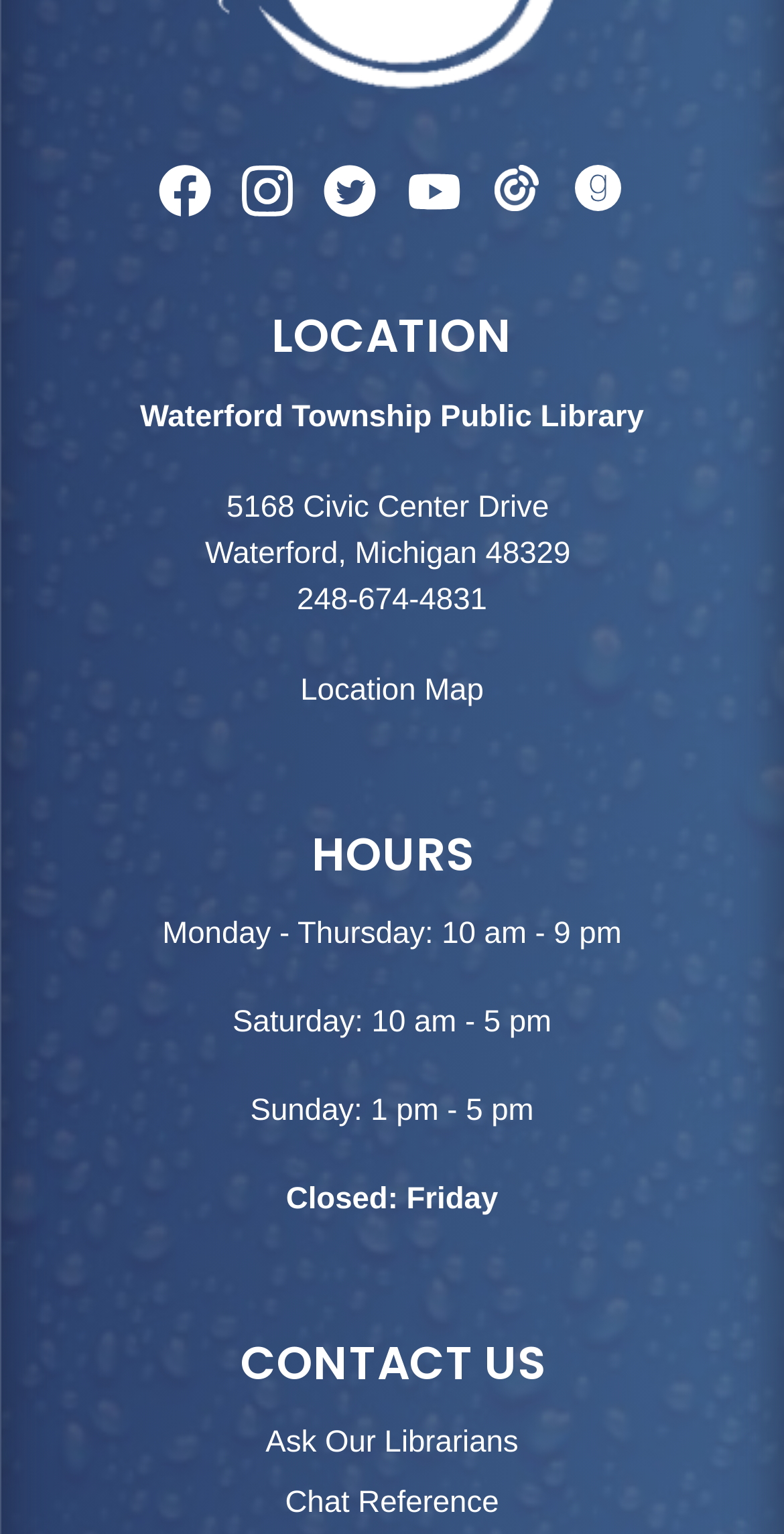Using a single word or phrase, answer the following question: 
What is the phone number of the library?

248-674-4831